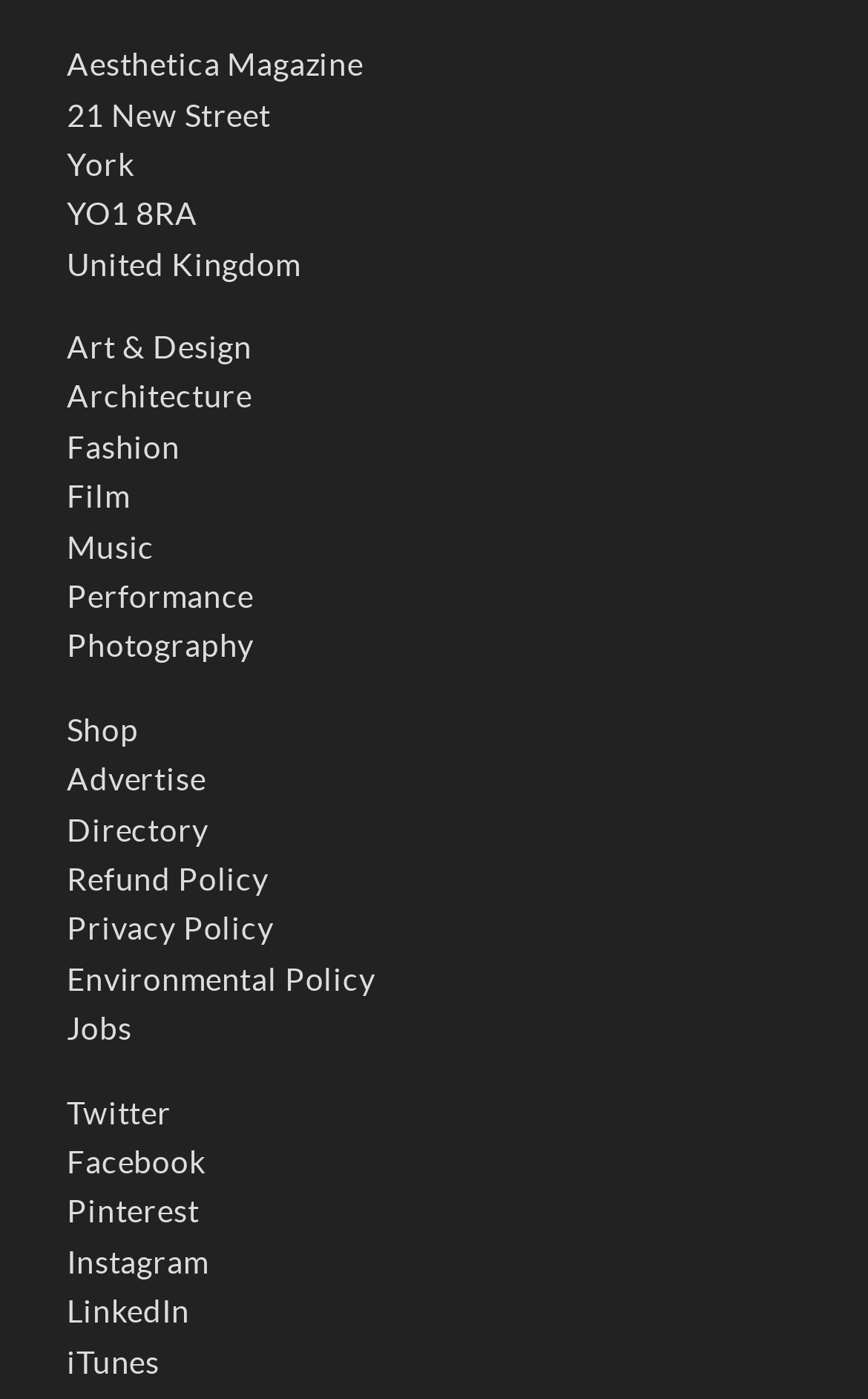Provide a brief response in the form of a single word or phrase:
What categories are available on the website?

Art & Design, Architecture, Fashion, etc.